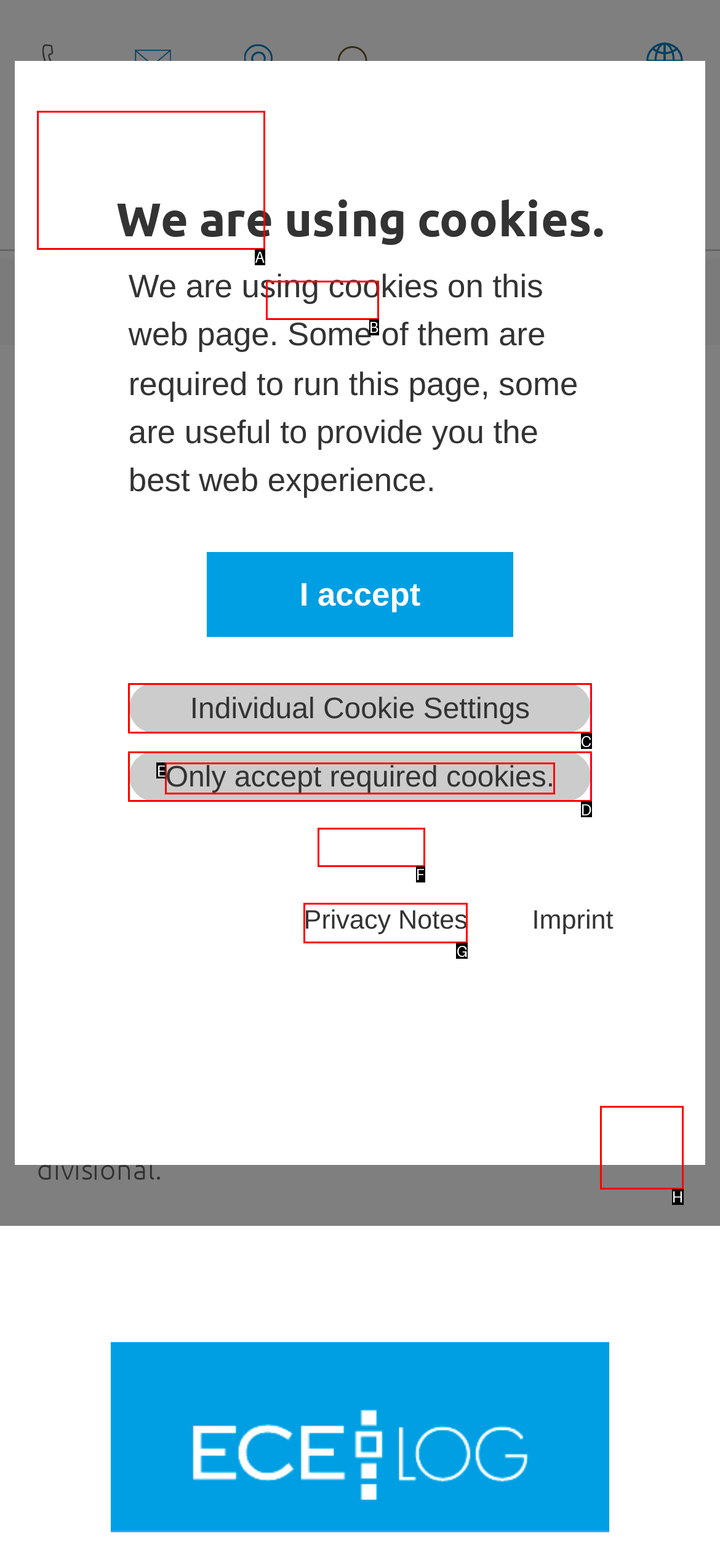Identify the HTML element that corresponds to the following description: Individual Cookie Settings. Provide the letter of the correct option from the presented choices.

C